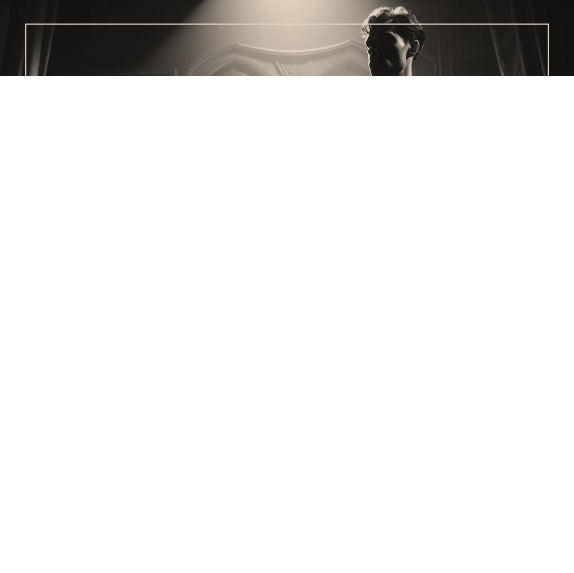What is the subject possibly doing?
Your answer should be a single word or phrase derived from the screenshot.

Reflecting or preparing